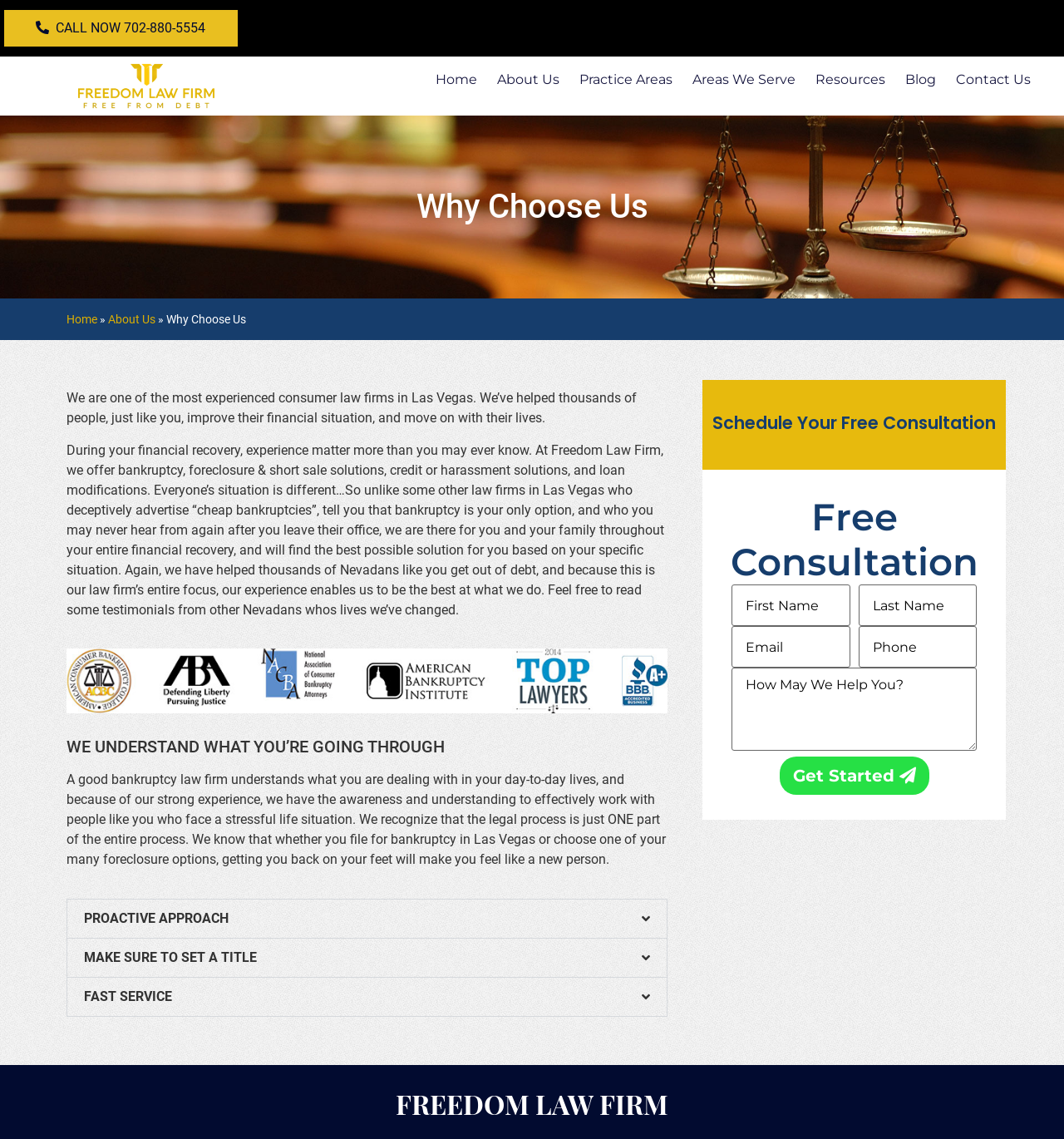What is the name of the law firm?
Refer to the image and answer the question using a single word or phrase.

Freedom Law Firm